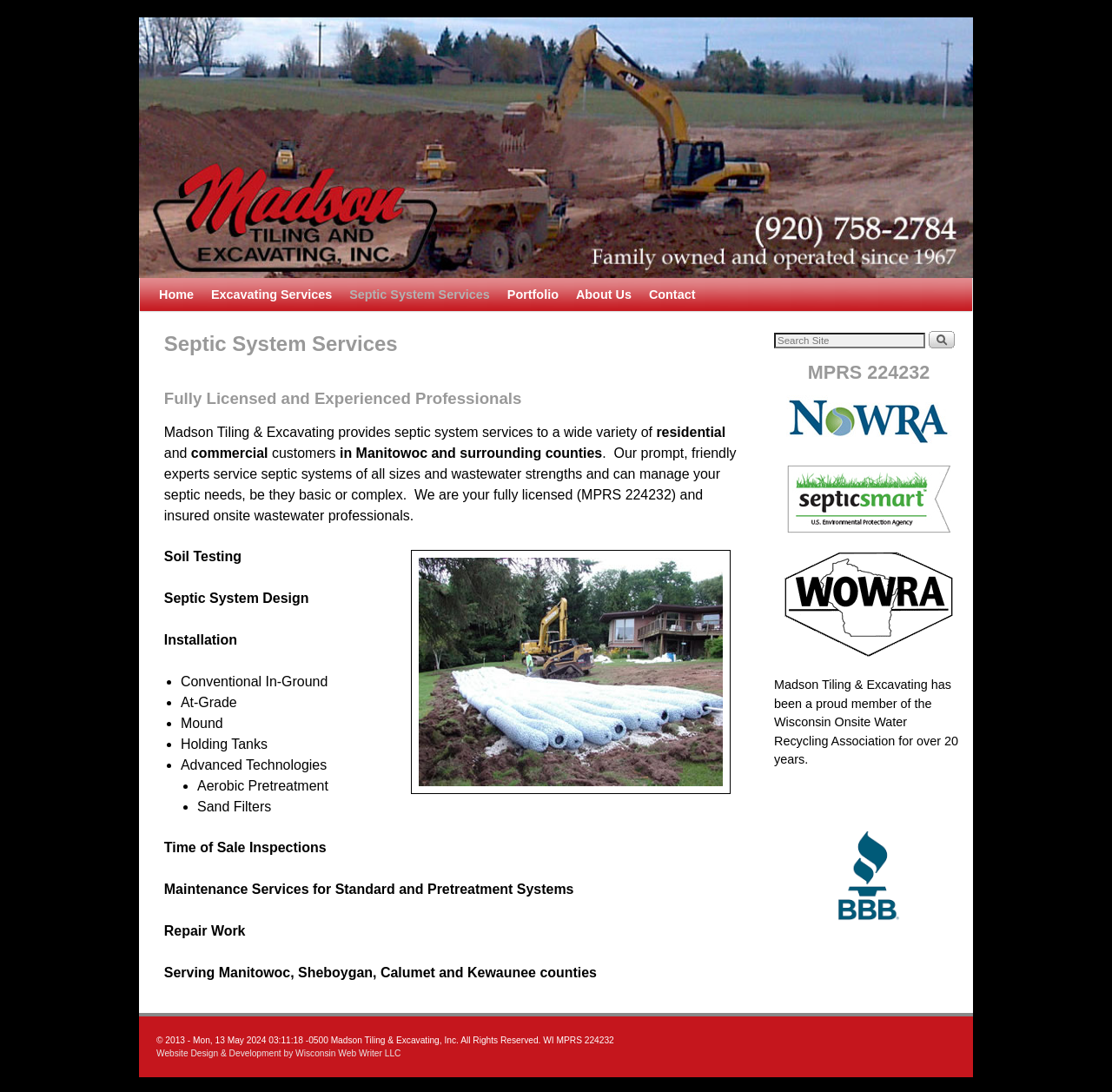Produce an extensive caption that describes everything on the webpage.

The webpage is about Madson Tiling & Excavating, Inc., a company that provides septic system services in Manitowoc County. At the top of the page, there is a logo image of the company, followed by a navigation menu with links to different sections of the website, including "Home", "Excavating Services", "Septic System Services", "Portfolio", "About Us", and "Contact".

Below the navigation menu, there is a main content area that contains an article about the company's septic system services. The article is divided into several sections, each with a heading and a brief description of the services offered. The sections include "Septic System Services", "Soil Testing", "Septic System Design", "Installation", and "Maintenance Services for Standard and Pretreatment Systems".

In the "Septic System Services" section, there is a list of services provided, including conventional in-ground, at-grade, mound, holding tanks, and advanced technologies such as aerobic pretreatment and sand filters. There is also a paragraph of text that describes the company's expertise in septic system services.

To the right of the main content area, there is a complementary section that contains a search box, a heading with the company's license number, and links to several organizations, including the National Onsite Wastewater Recycling Association, EPA Septic Smart, and the Wisconsin Onsite Water Recycling Association. Each link is accompanied by an image of the organization's logo.

At the bottom of the page, there is a footer section that contains copyright information, a link to the website designer, and a statement about the company's membership in the Wisconsin Onsite Water Recycling Association.

There are several images on the page, including a logo image at the top, an image of a residential septic install at grade system, and images of the organization logos in the complementary section.